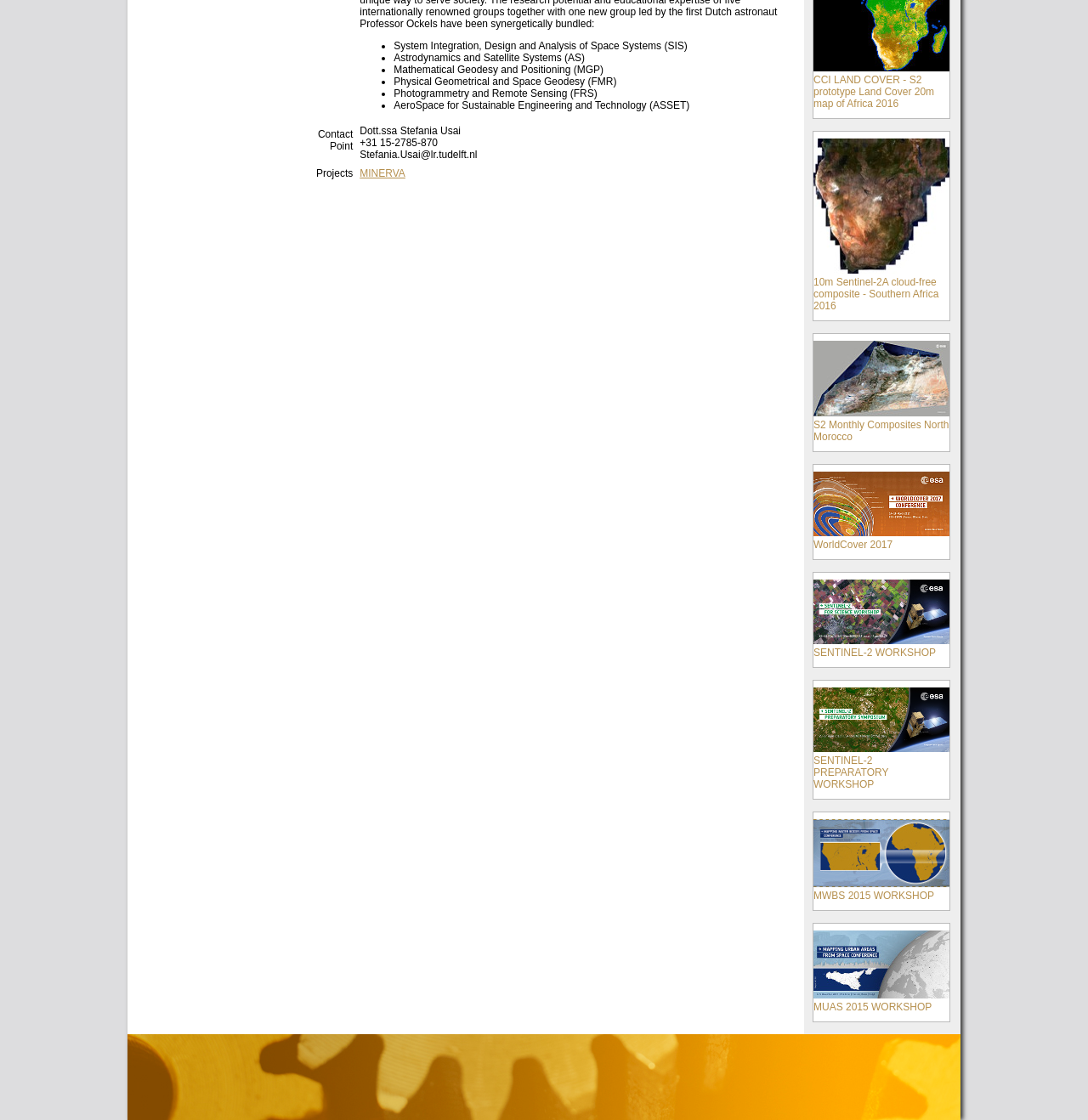Using the provided element description, identify the bounding box coordinates as (top-left x, top-left y, bottom-right x, bottom-right y). Ensure all values are between 0 and 1. Description: MWBS 2015 WORKSHOP

[0.748, 0.725, 0.873, 0.805]